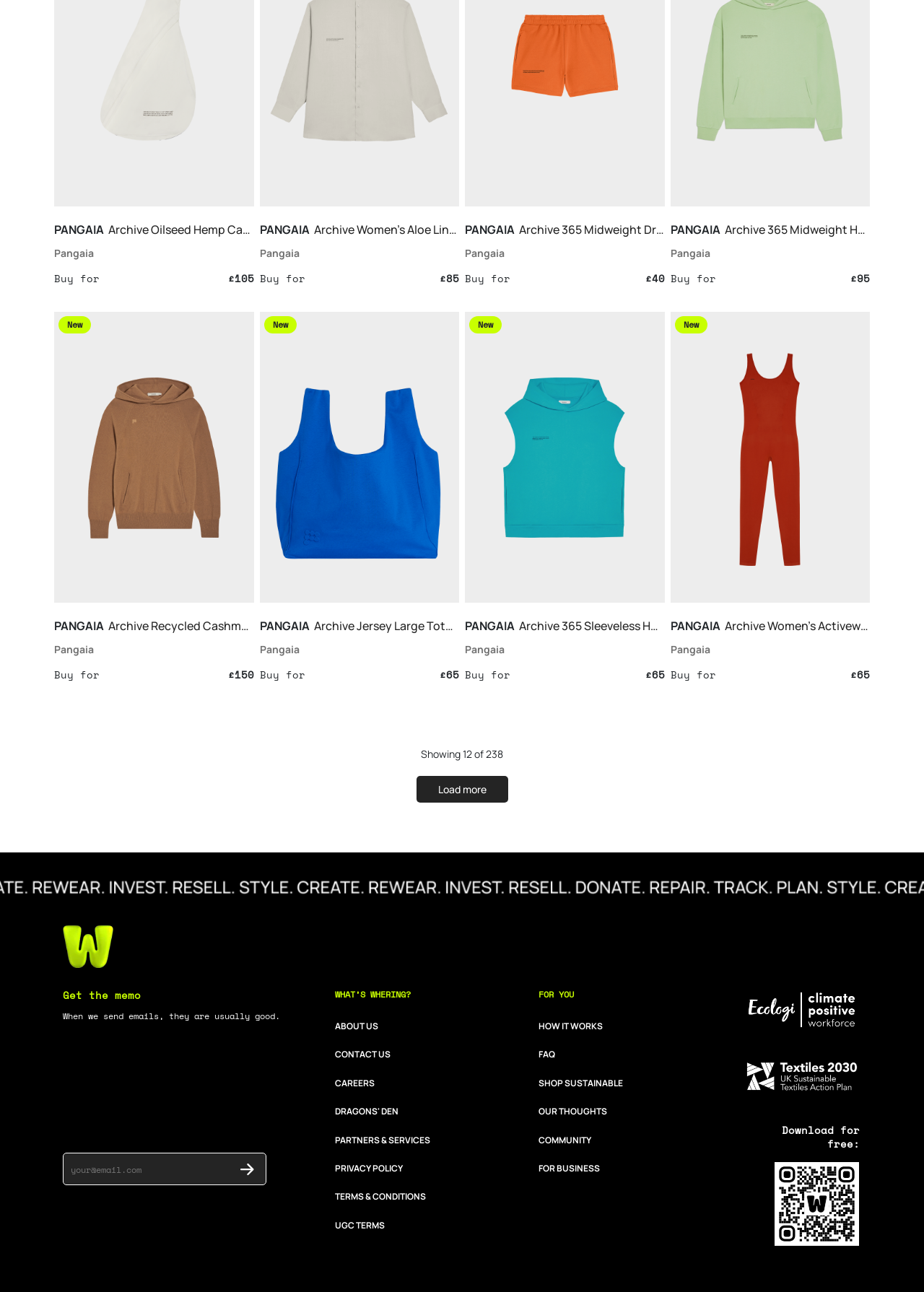Locate the bounding box coordinates of the element's region that should be clicked to carry out the following instruction: "Load more products". The coordinates need to be four float numbers between 0 and 1, i.e., [left, top, right, bottom].

[0.45, 0.6, 0.55, 0.621]